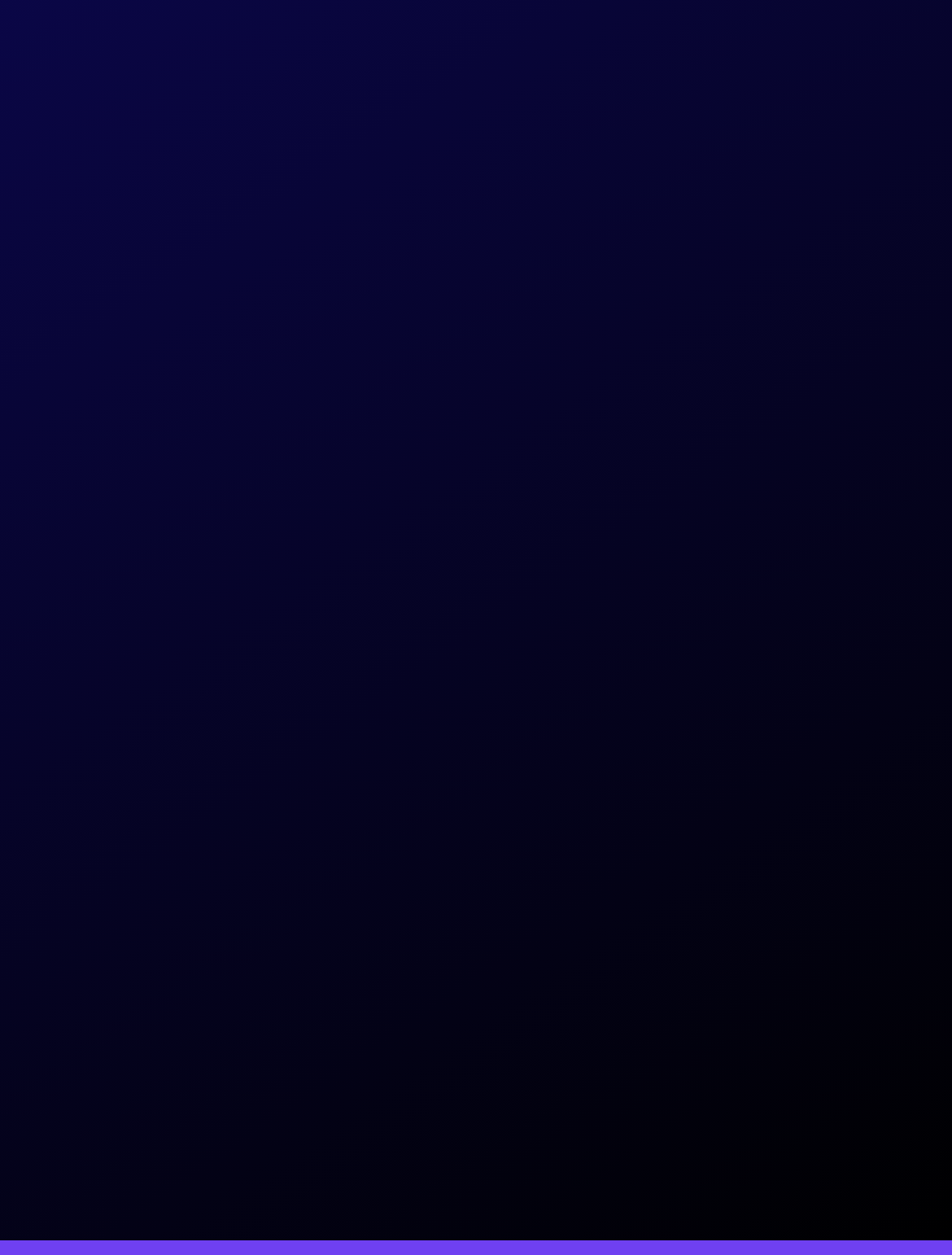Please provide the bounding box coordinates for the element that needs to be clicked to perform the following instruction: "Visit Coin Payments". The coordinates should be given as four float numbers between 0 and 1, i.e., [left, top, right, bottom].

[0.09, 0.161, 0.91, 0.198]